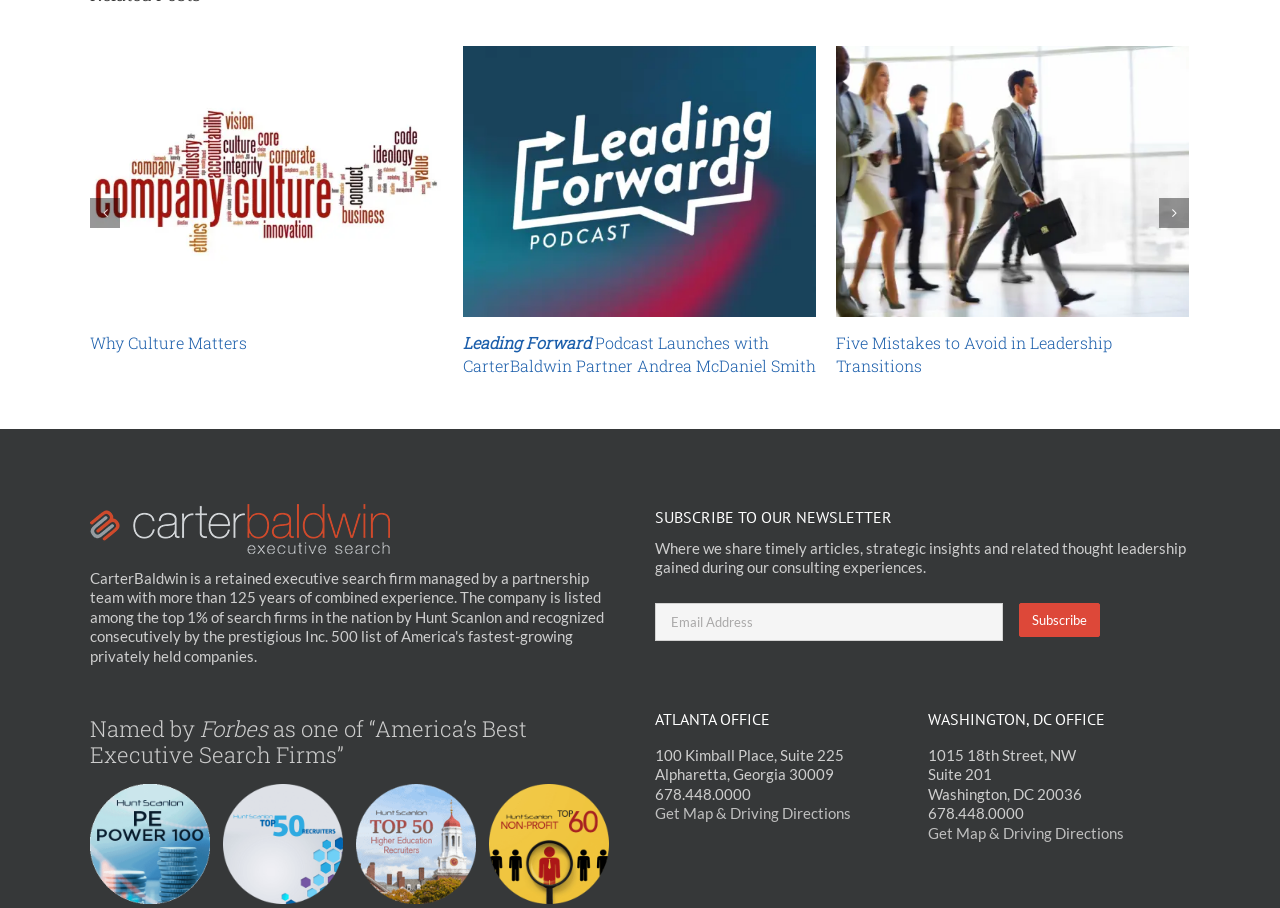Answer the question using only a single word or phrase: 
What is the title of the first article?

Five Mistakes to Avoid in Leadership Transitions